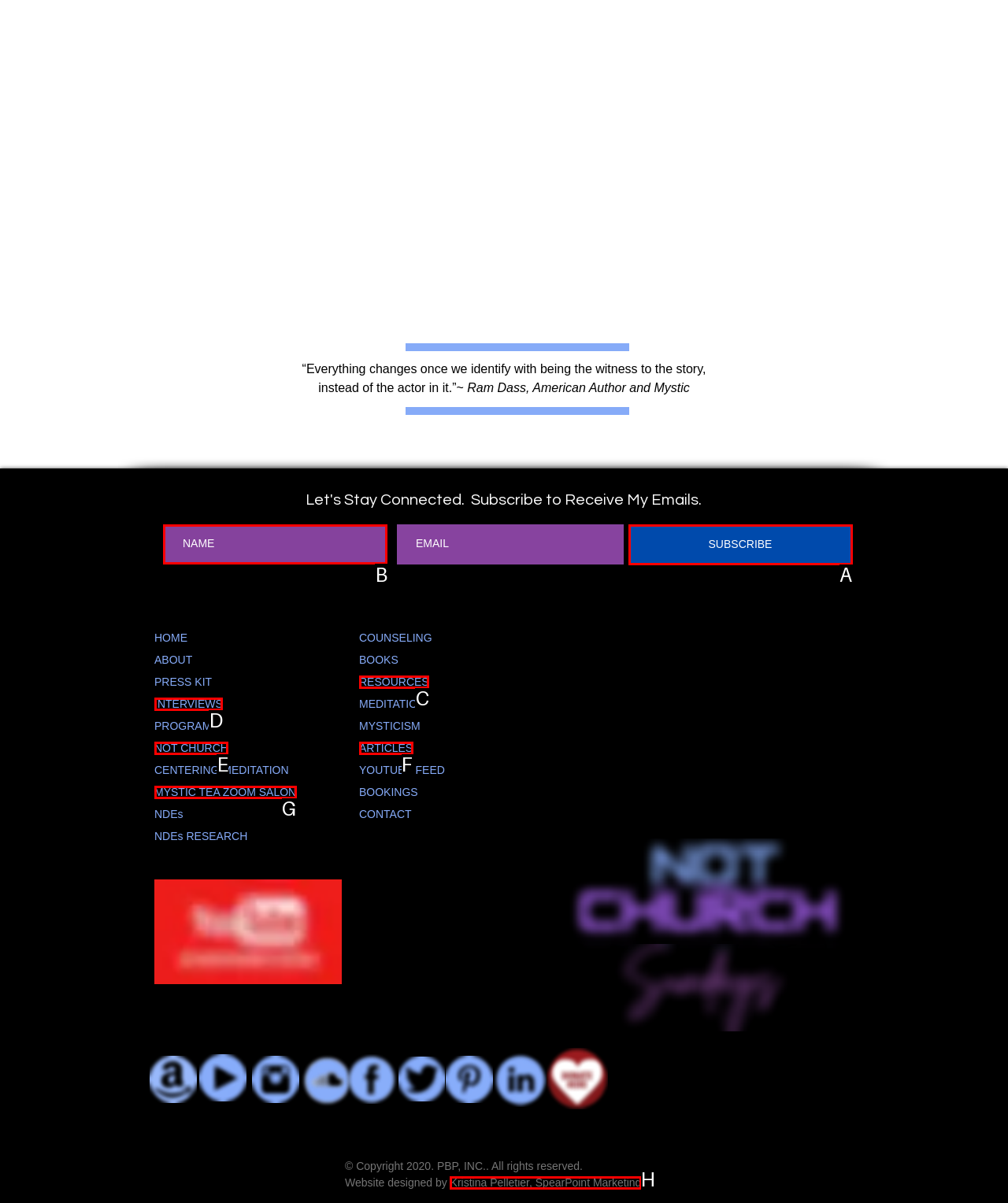Identify which HTML element to click to fulfill the following task: Subscribe to receive emails. Provide your response using the letter of the correct choice.

B